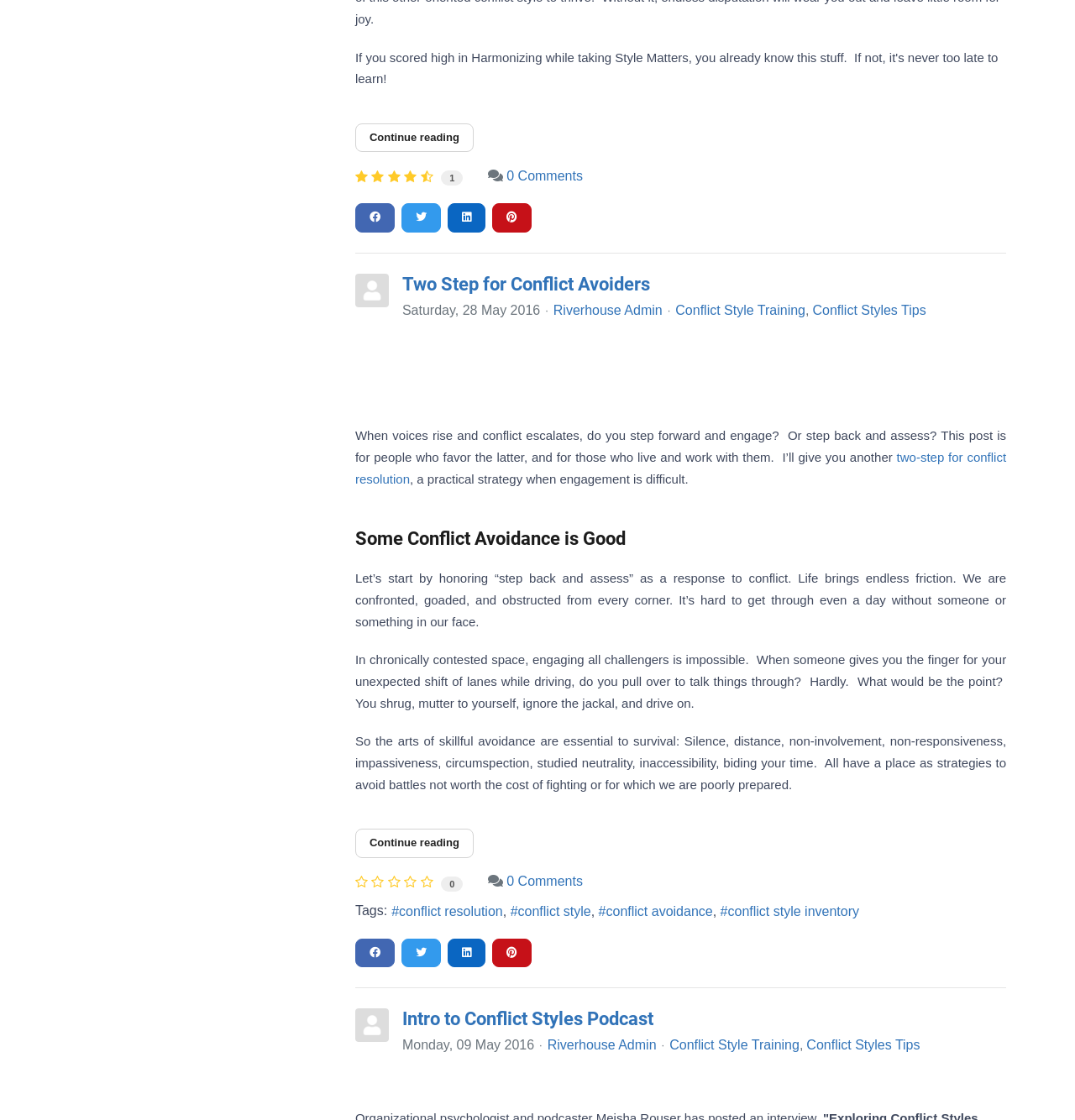Find the bounding box of the web element that fits this description: "two-step for conflict resolution".

[0.33, 0.402, 0.936, 0.434]